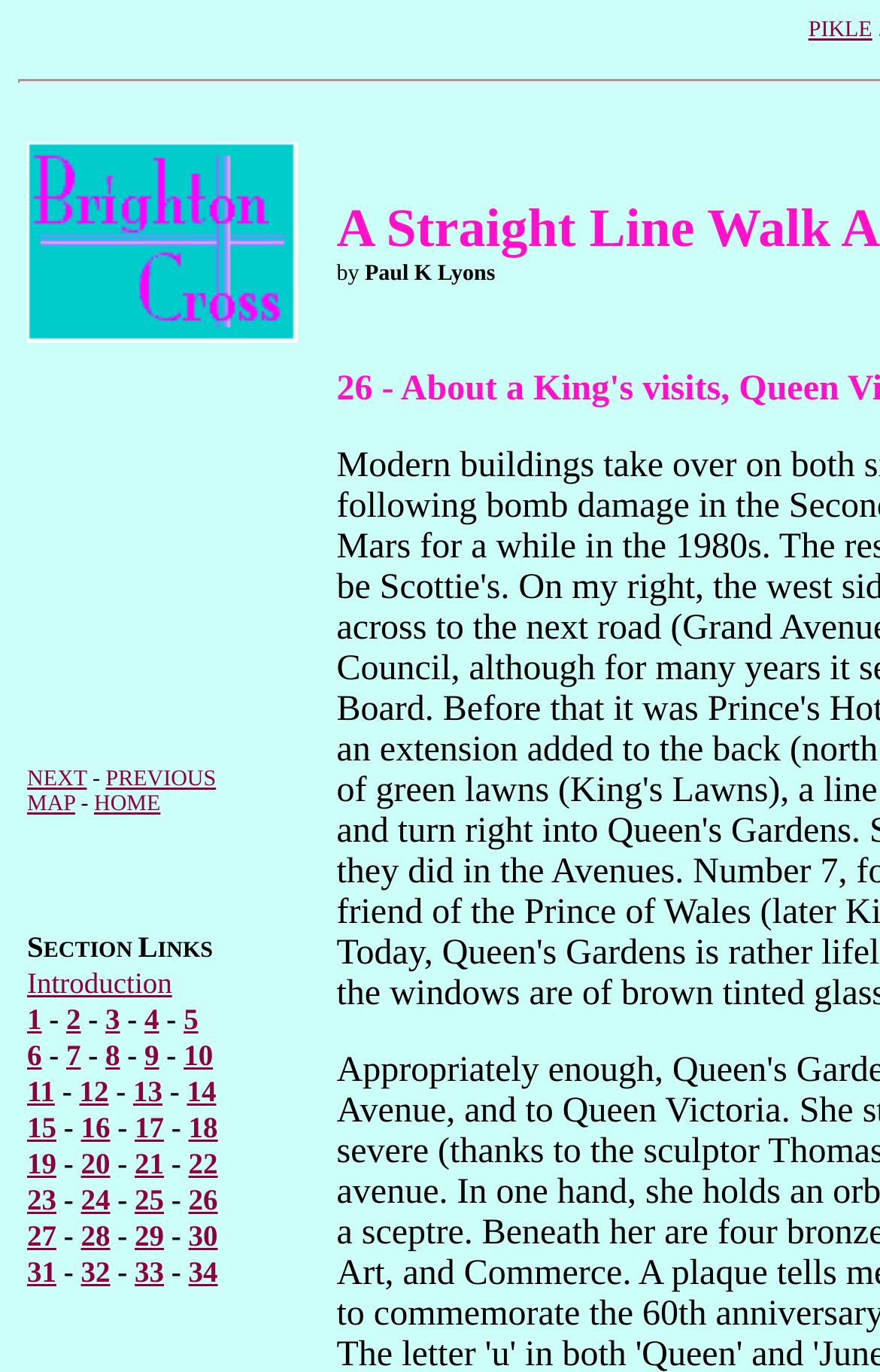What is the name of the walk described on this webpage?
Answer the question with a single word or phrase, referring to the image.

Brighton Cross